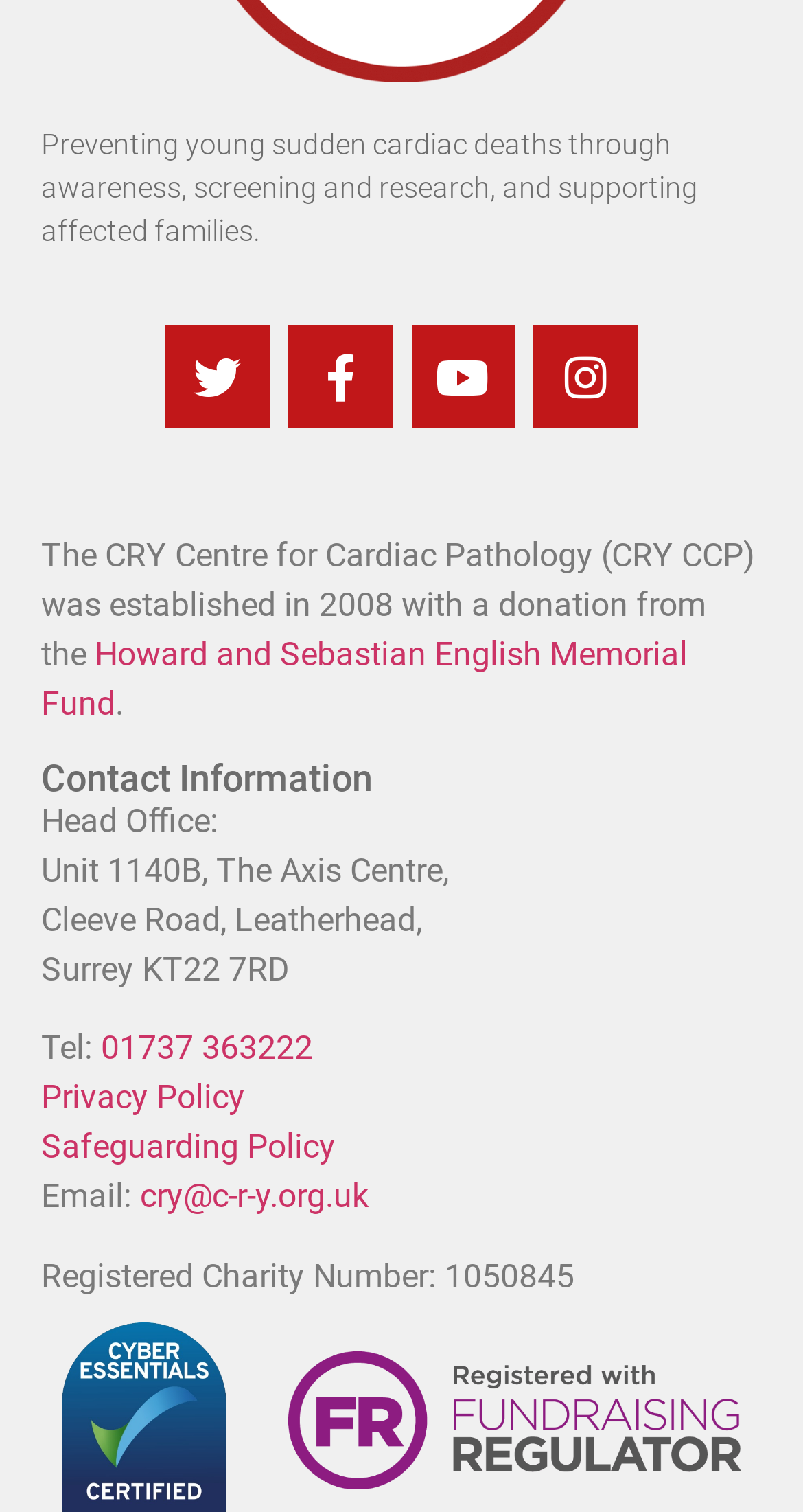What is the location of the head office?
Please provide a full and detailed response to the question.

I found the location of the head office in the 'Contact Information' section, where it lists the address as 'Unit 1140B, The Axis Centre, Cleeve Road, Leatherhead, Surrey KT22 7RD'.